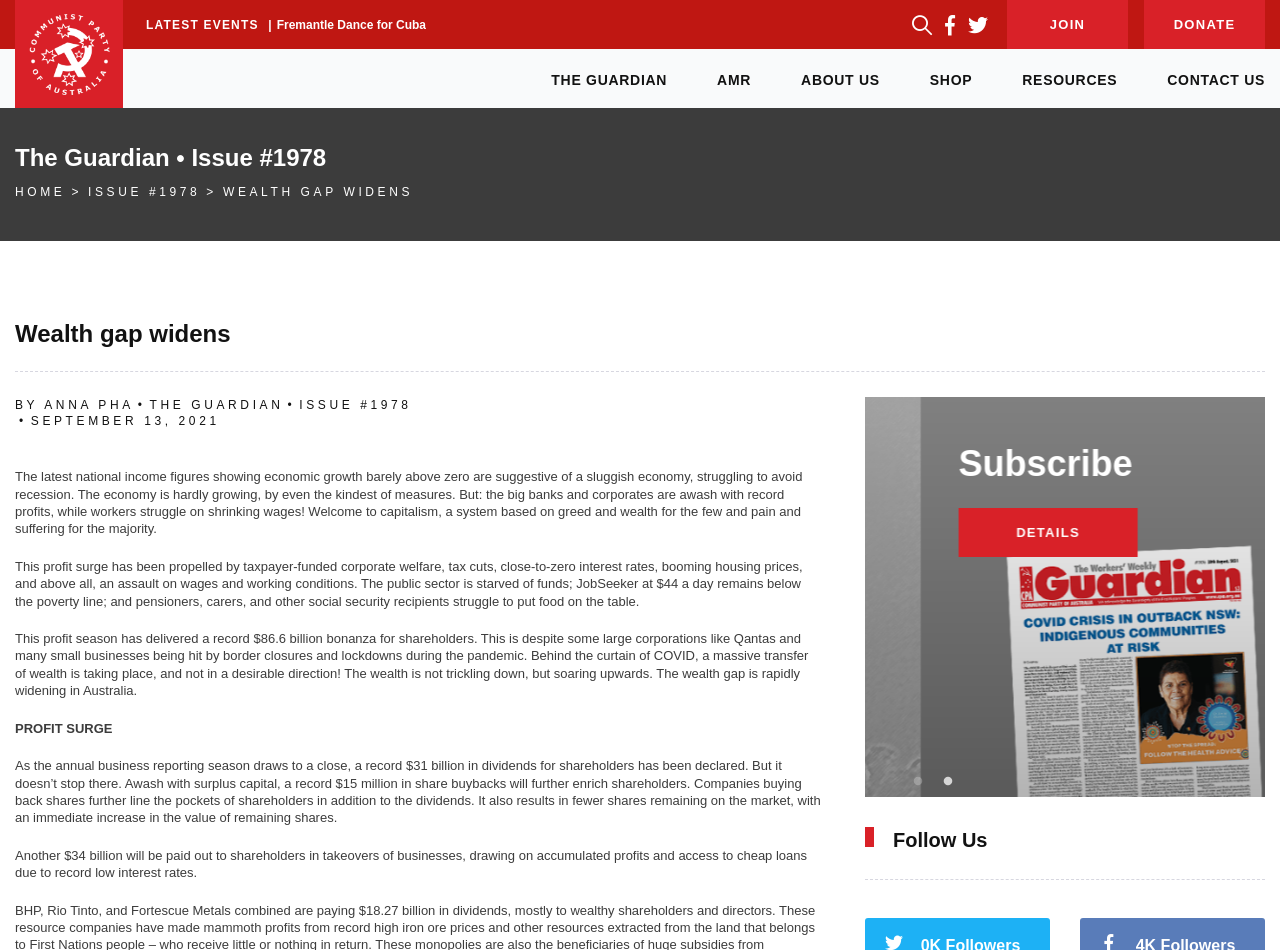Point out the bounding box coordinates of the section to click in order to follow this instruction: "Click the JOIN link".

[0.787, 0.0, 0.881, 0.052]